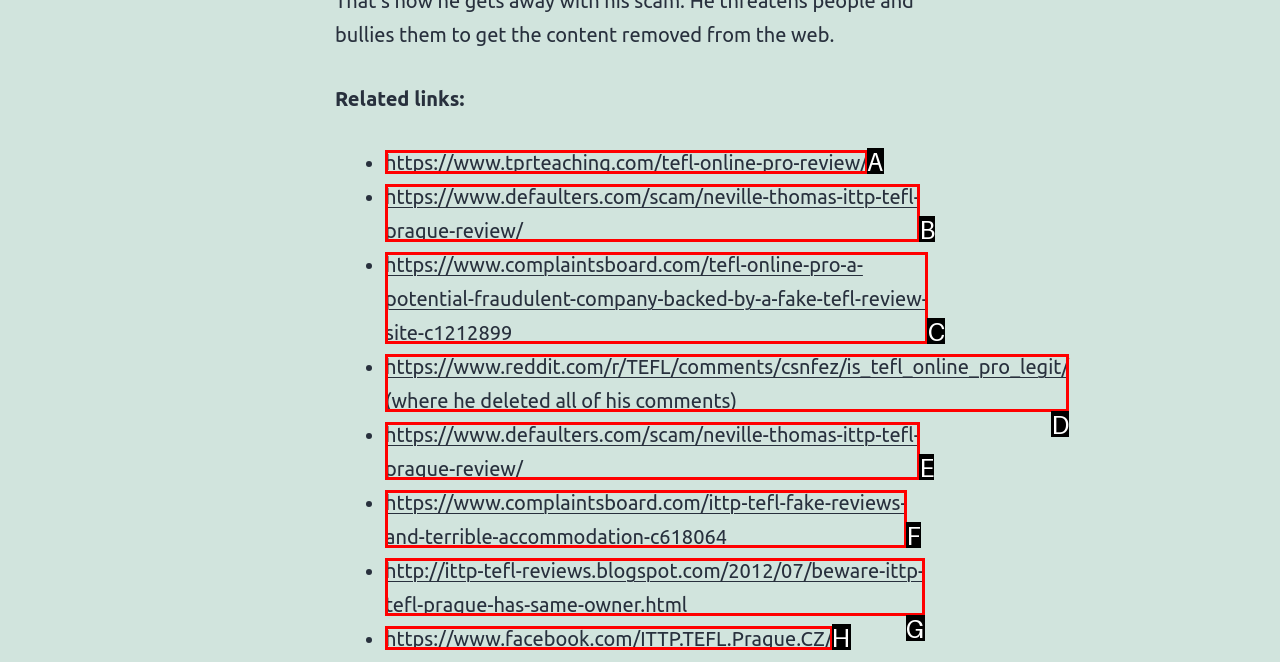Given the element description: https://www.tprteaching.com/tefl-online-pro-review/, choose the HTML element that aligns with it. Indicate your choice with the corresponding letter.

A